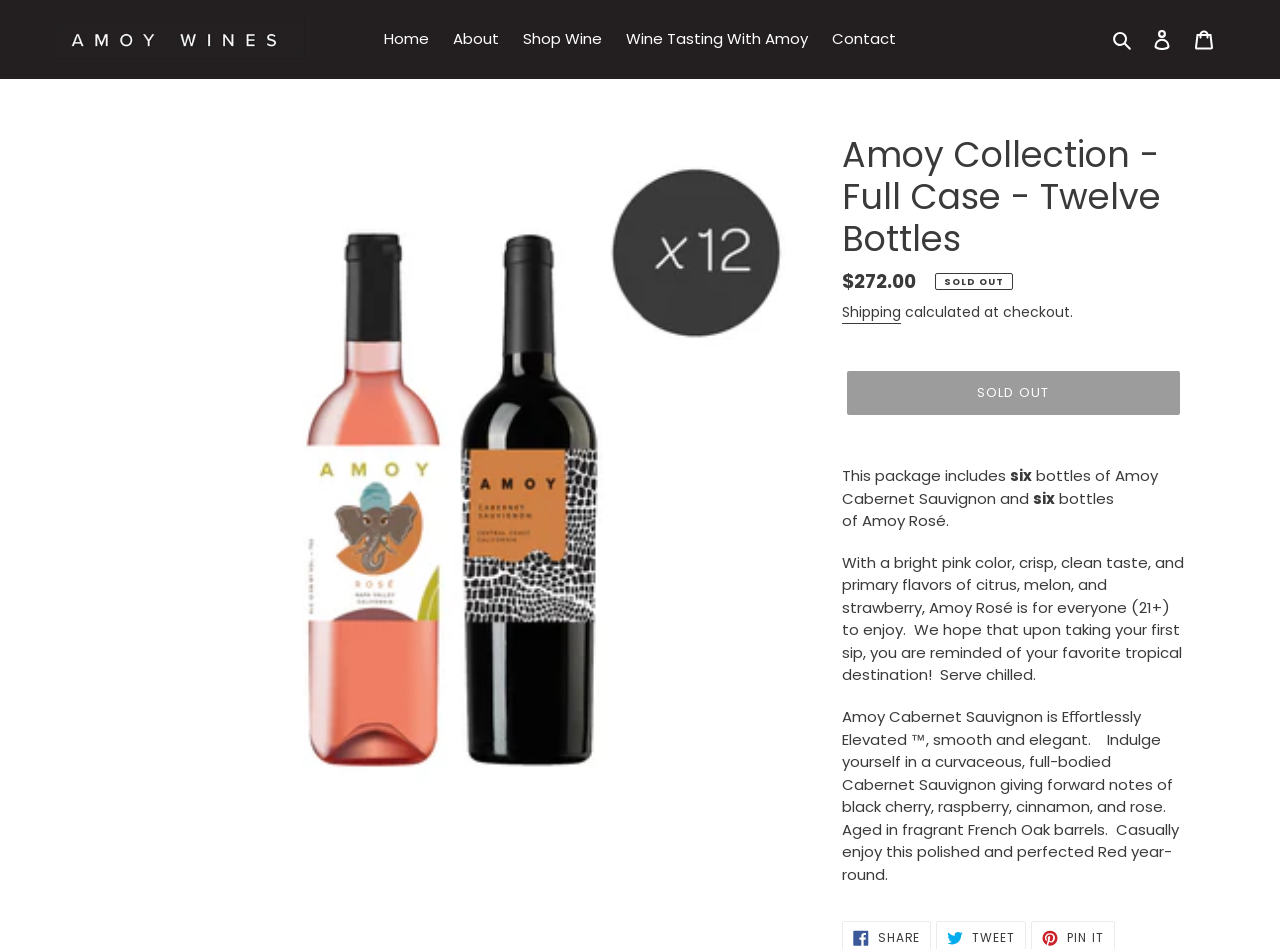Indicate the bounding box coordinates of the element that must be clicked to execute the instruction: "Click on the 'Shop Wine' link". The coordinates should be given as four float numbers between 0 and 1, i.e., [left, top, right, bottom].

[0.401, 0.026, 0.478, 0.056]